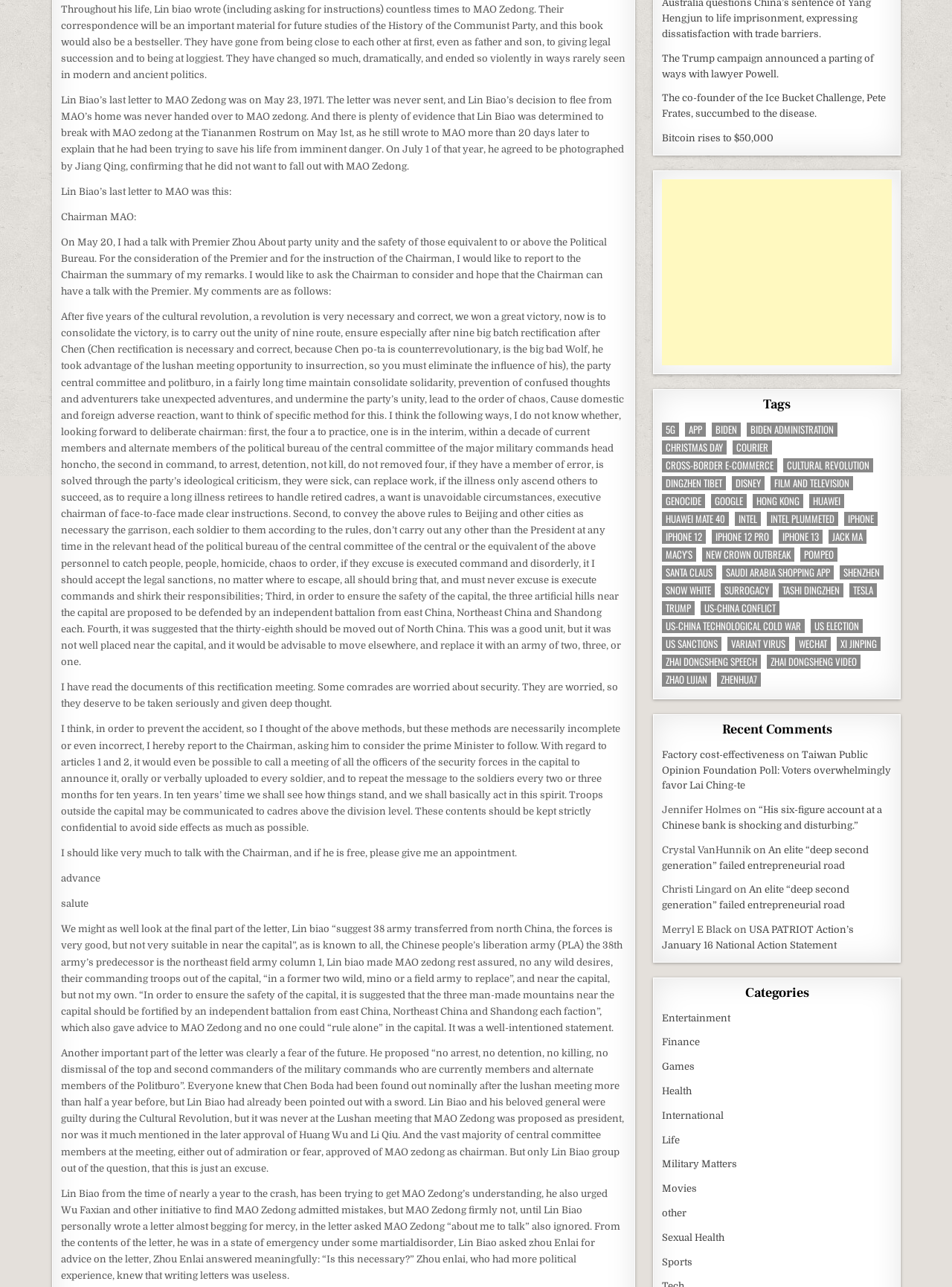Please find the bounding box coordinates in the format (top-left x, top-left y, bottom-right x, bottom-right y) for the given element description. Ensure the coordinates are floating point numbers between 0 and 1. Description: aria-label="Advertisement" name="aswift_3" title="Advertisement"

[0.696, 0.139, 0.937, 0.284]